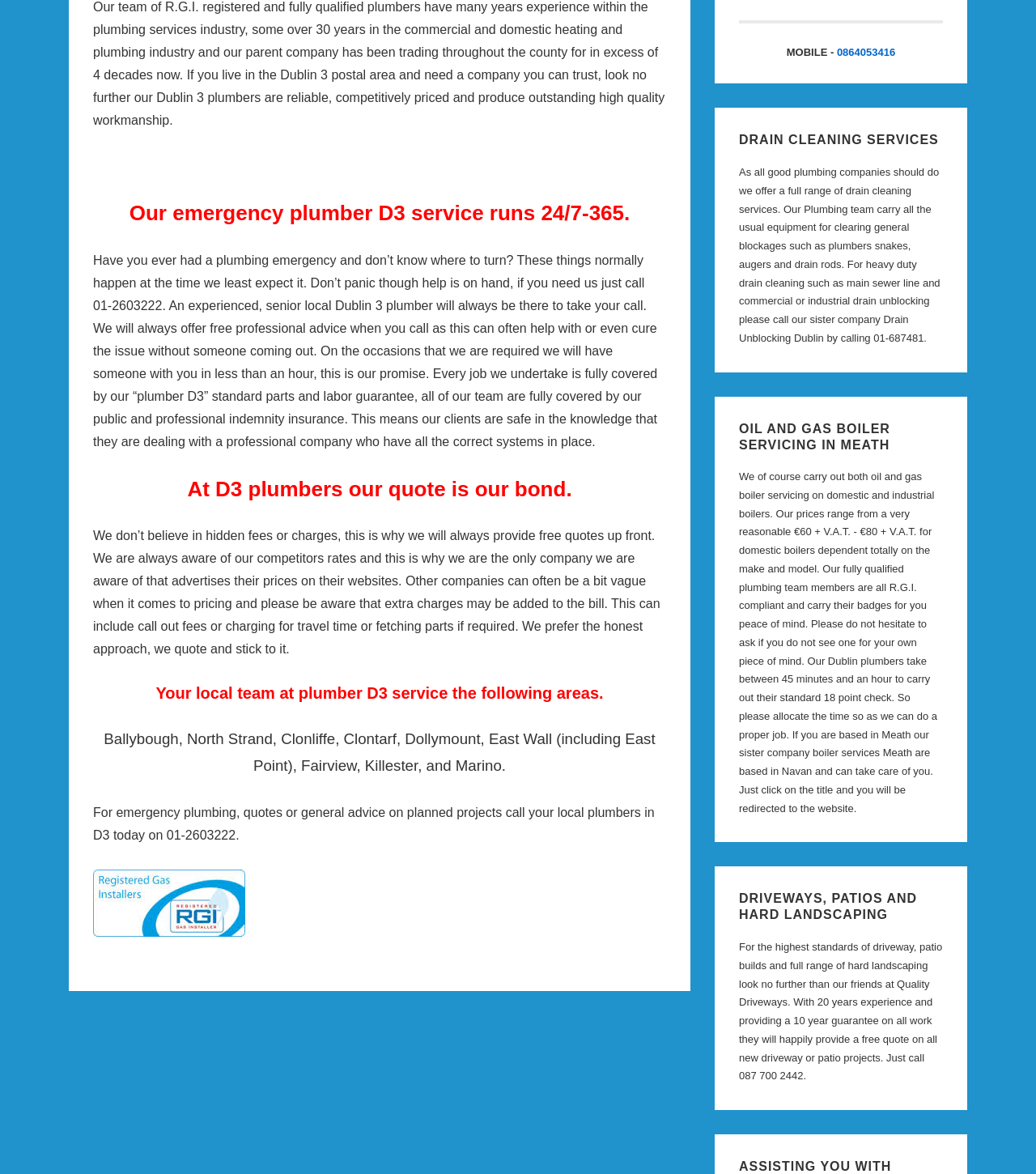Given the description of the UI element: "0864053416", predict the bounding box coordinates in the form of [left, top, right, bottom], with each value being a float between 0 and 1.

[0.808, 0.039, 0.864, 0.05]